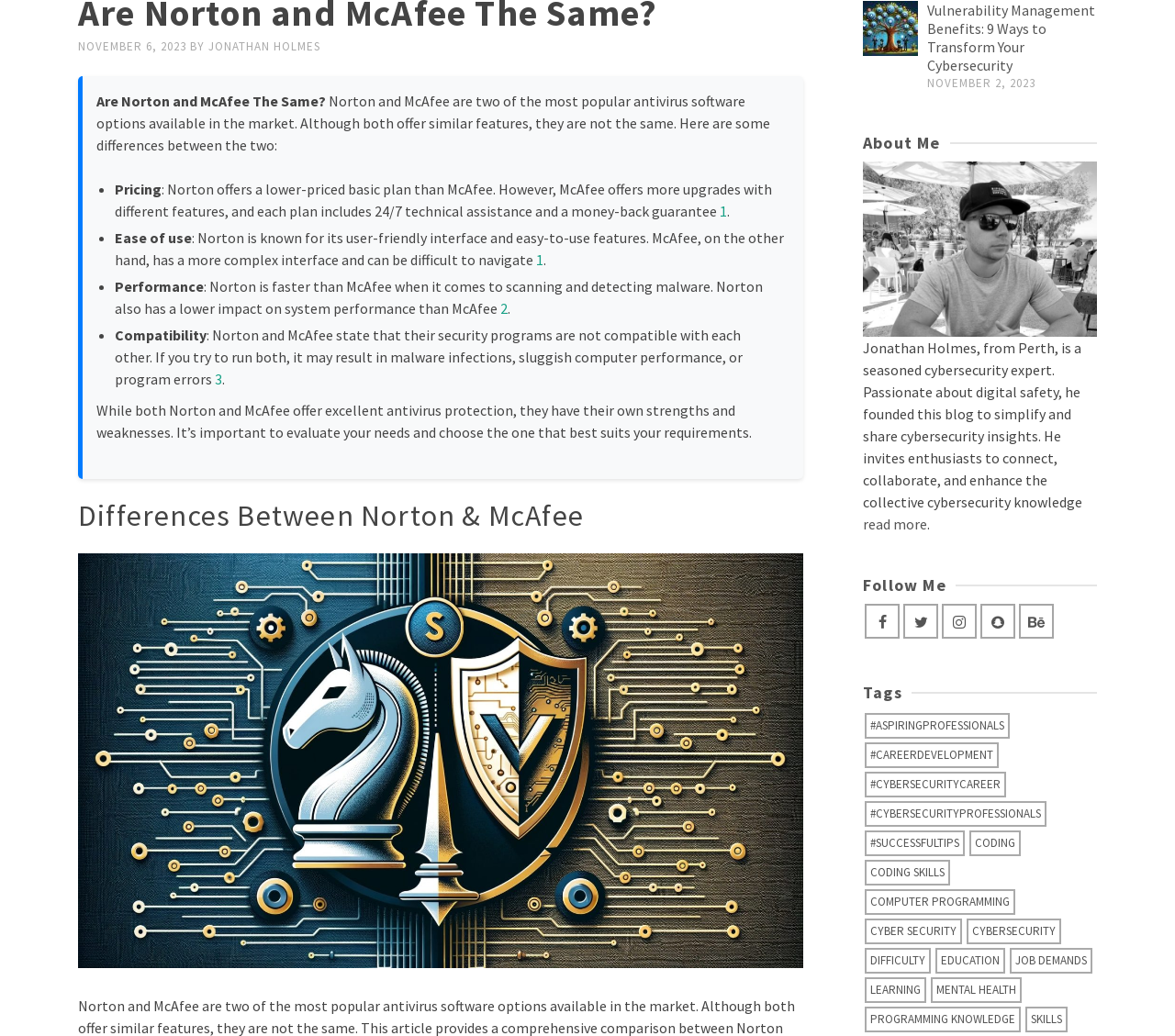Provide the bounding box coordinates for the specified HTML element described in this description: "coding". The coordinates should be four float numbers ranging from 0 to 1, in the format [left, top, right, bottom].

[0.825, 0.802, 0.869, 0.827]